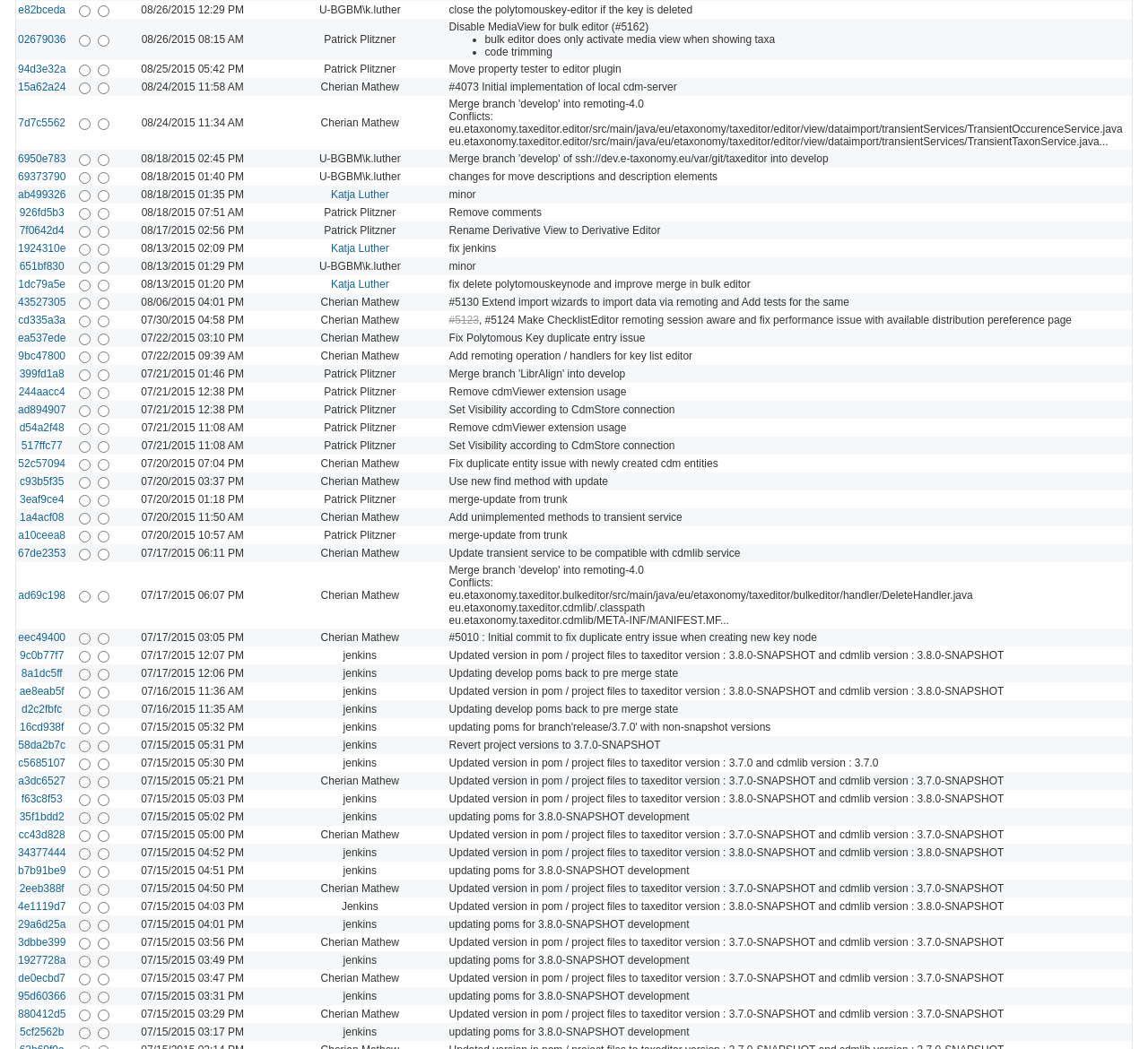Determine the bounding box for the UI element described here: "Katja Luther".

[0.288, 0.179, 0.339, 0.191]